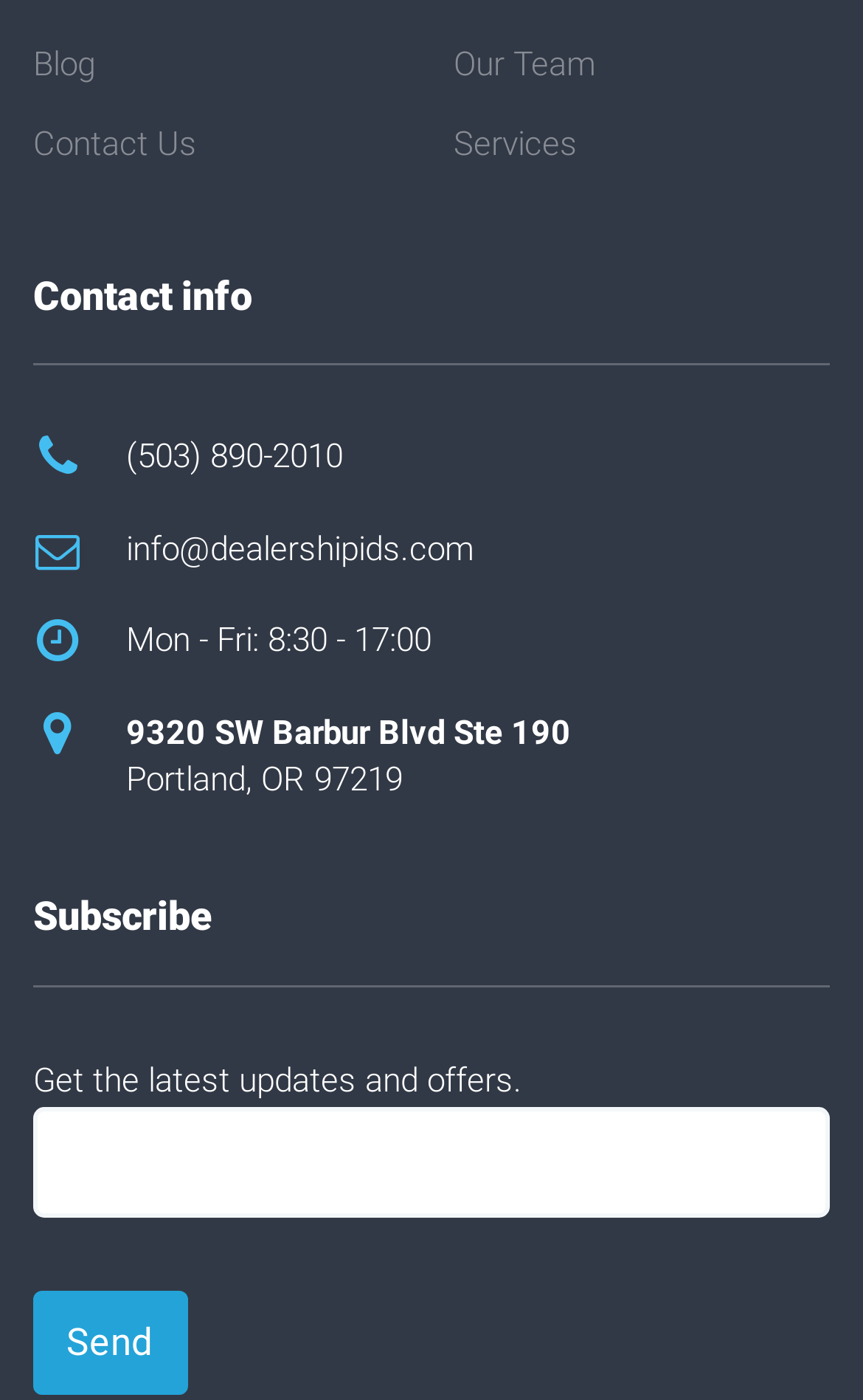What is the phone number of the dealership?
Ensure your answer is thorough and detailed.

I found the phone number by looking at the contact information section, where I saw a link with the phone number '(503) 890-2010'.